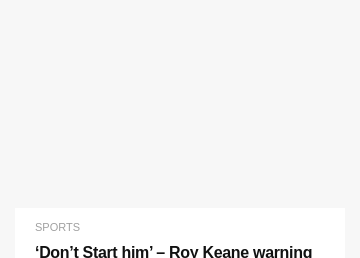Examine the image carefully and respond to the question with a detailed answer: 
Who is the former footballer giving advice?

The image features a heading that mentions 'Roy Keane warning Ten Hag', implying that Roy Keane is the former footballer who is giving advice regarding a player's selection for Manchester United.